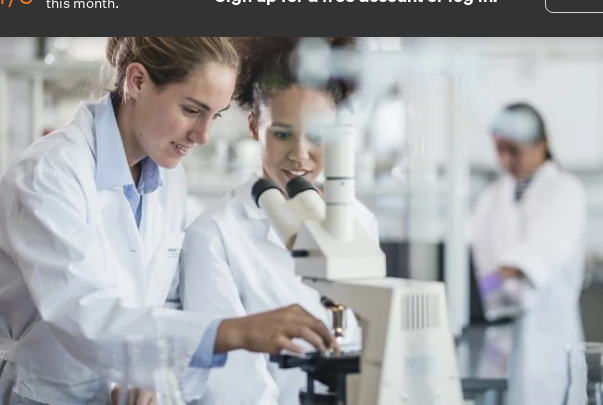Describe all the aspects of the image extensively.

In a modern laboratory setting, two women dressed in white lab coats are intently engaged in examining samples through a microscope. The woman on the left is focused and adjusting the microscope, while the woman on the right smiles, clearly fascinated by the findings. In the background, another researcher in a lab coat is seen, contributing to the dynamic environment of scientific inquiry. This image captures a moment of collaboration and discovery in scientific research, highlighting the presence and contributions of women in the field of science.